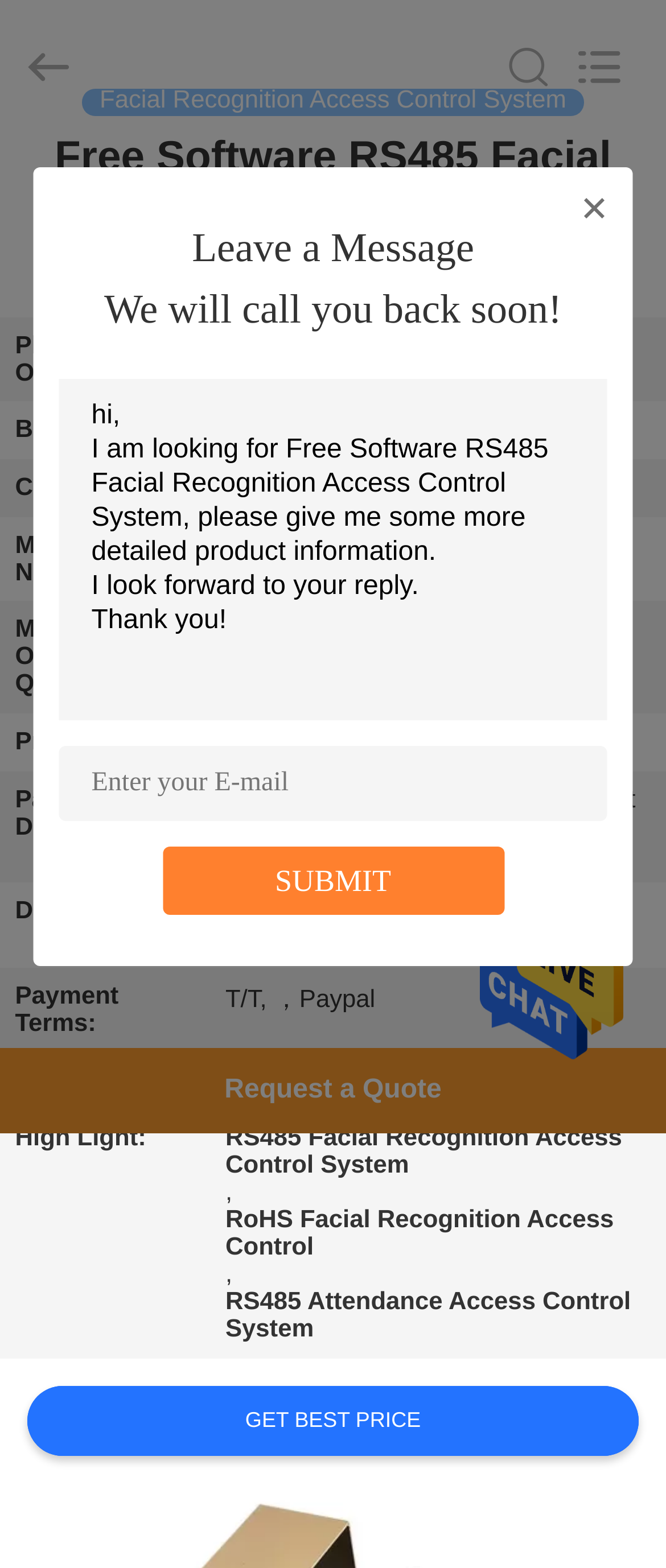Please give a short response to the question using one word or a phrase:
What is the product's place of origin?

China